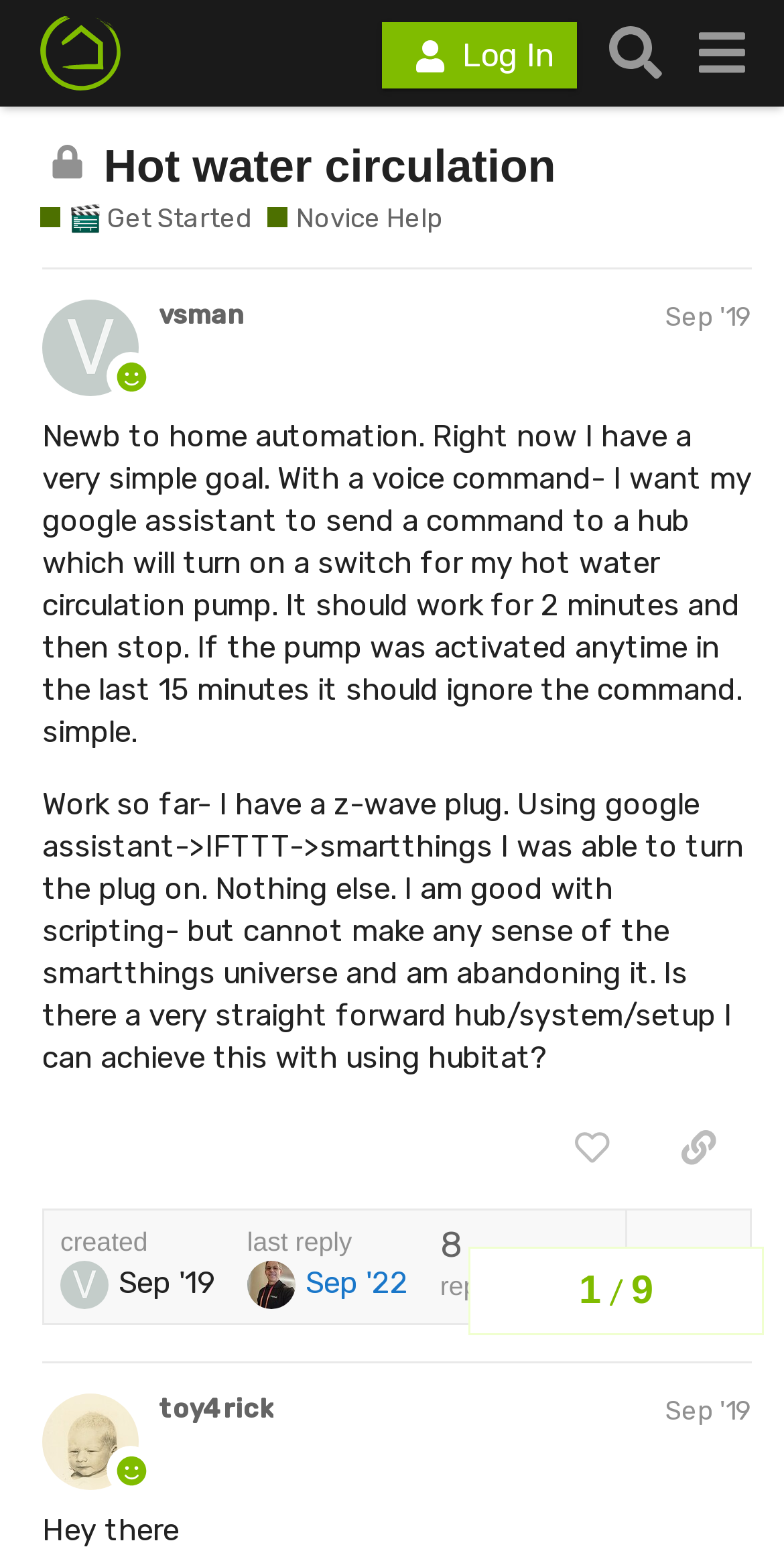Identify the bounding box coordinates for the element you need to click to achieve the following task: "Log in to the website". The coordinates must be four float values ranging from 0 to 1, formatted as [left, top, right, bottom].

[0.487, 0.015, 0.736, 0.058]